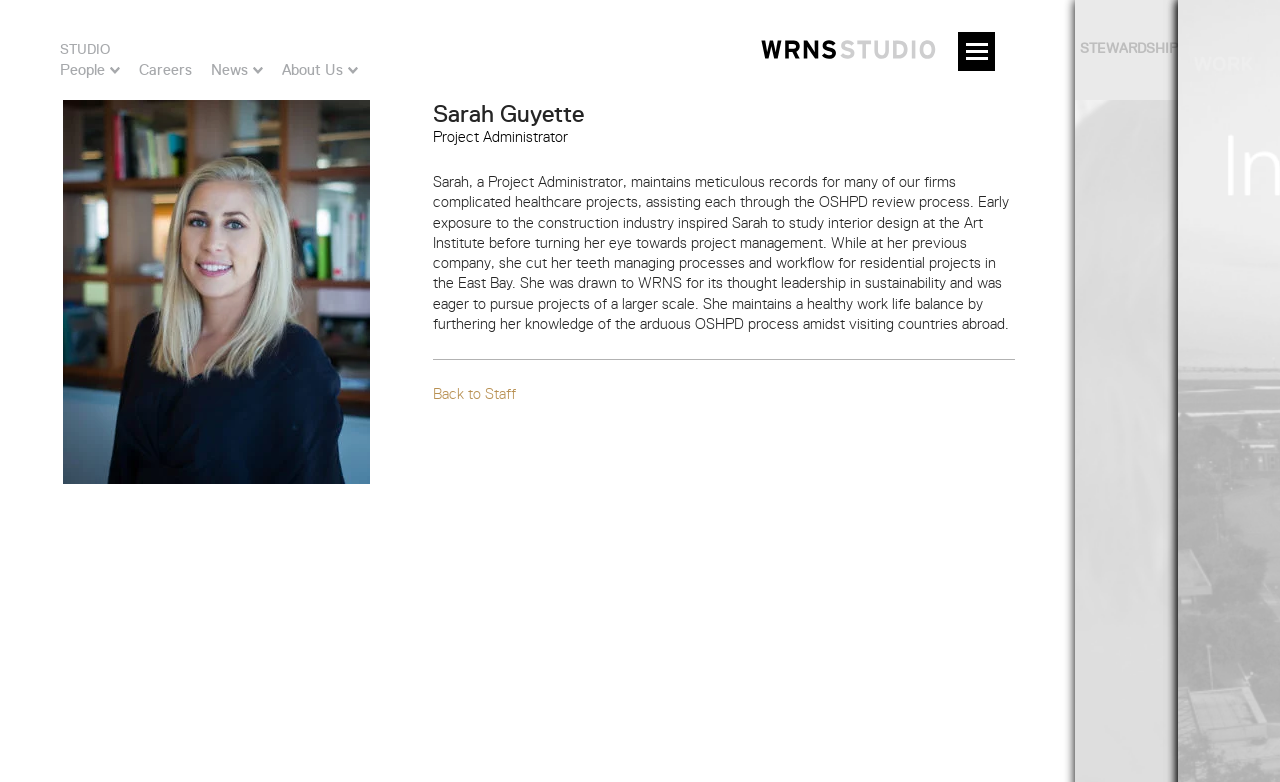What is the link at the bottom of the page?
Provide an in-depth and detailed explanation in response to the question.

I found the answer by looking at the bottom of the webpage, where it says 'Back to Staff' as a link. This link is likely to take the user back to a staff directory or a list of employees.